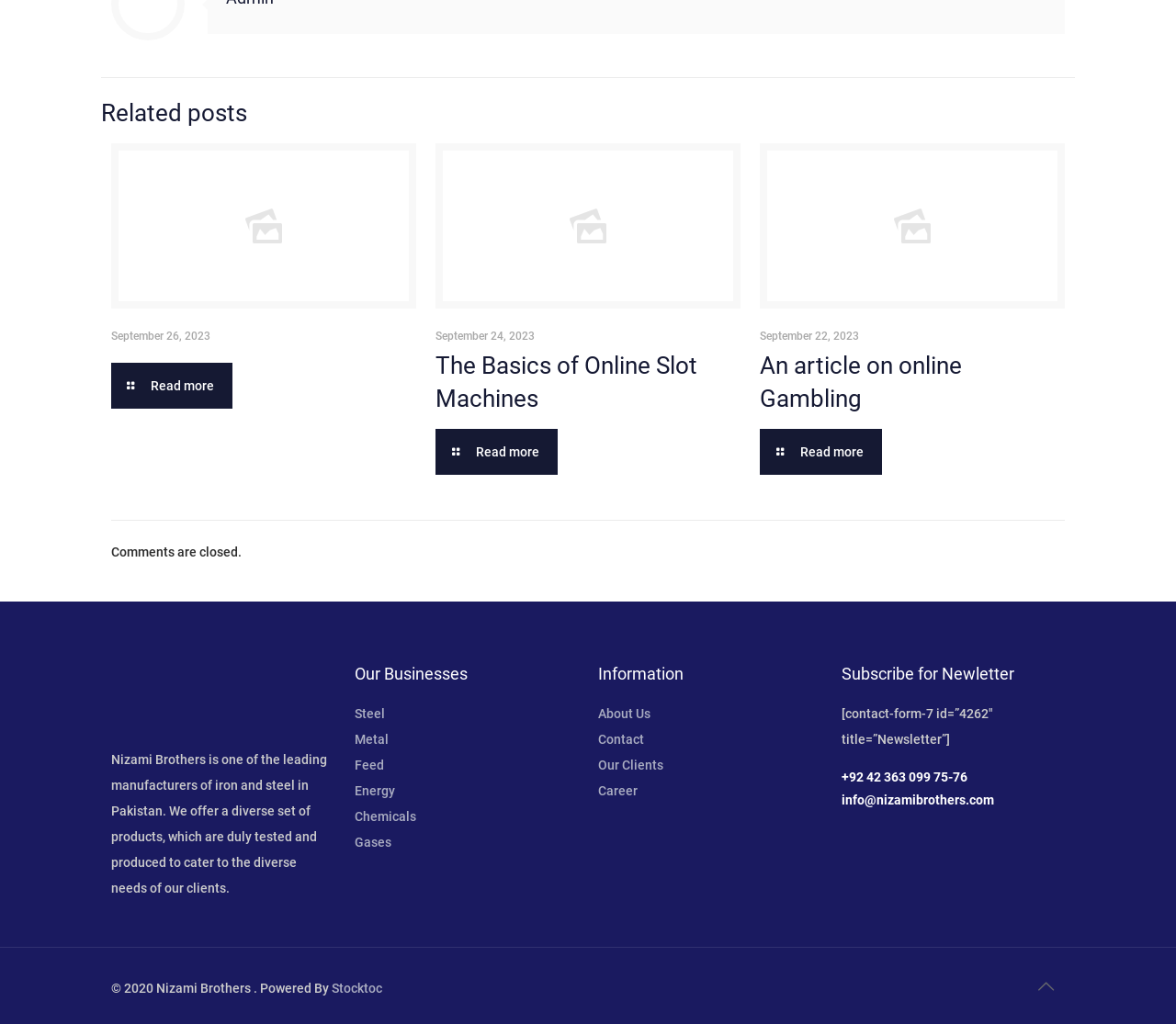Locate the bounding box coordinates of the clickable element to fulfill the following instruction: "Read more about 'An article on online Gambling'". Provide the coordinates as four float numbers between 0 and 1 in the format [left, top, right, bottom].

[0.646, 0.343, 0.818, 0.403]